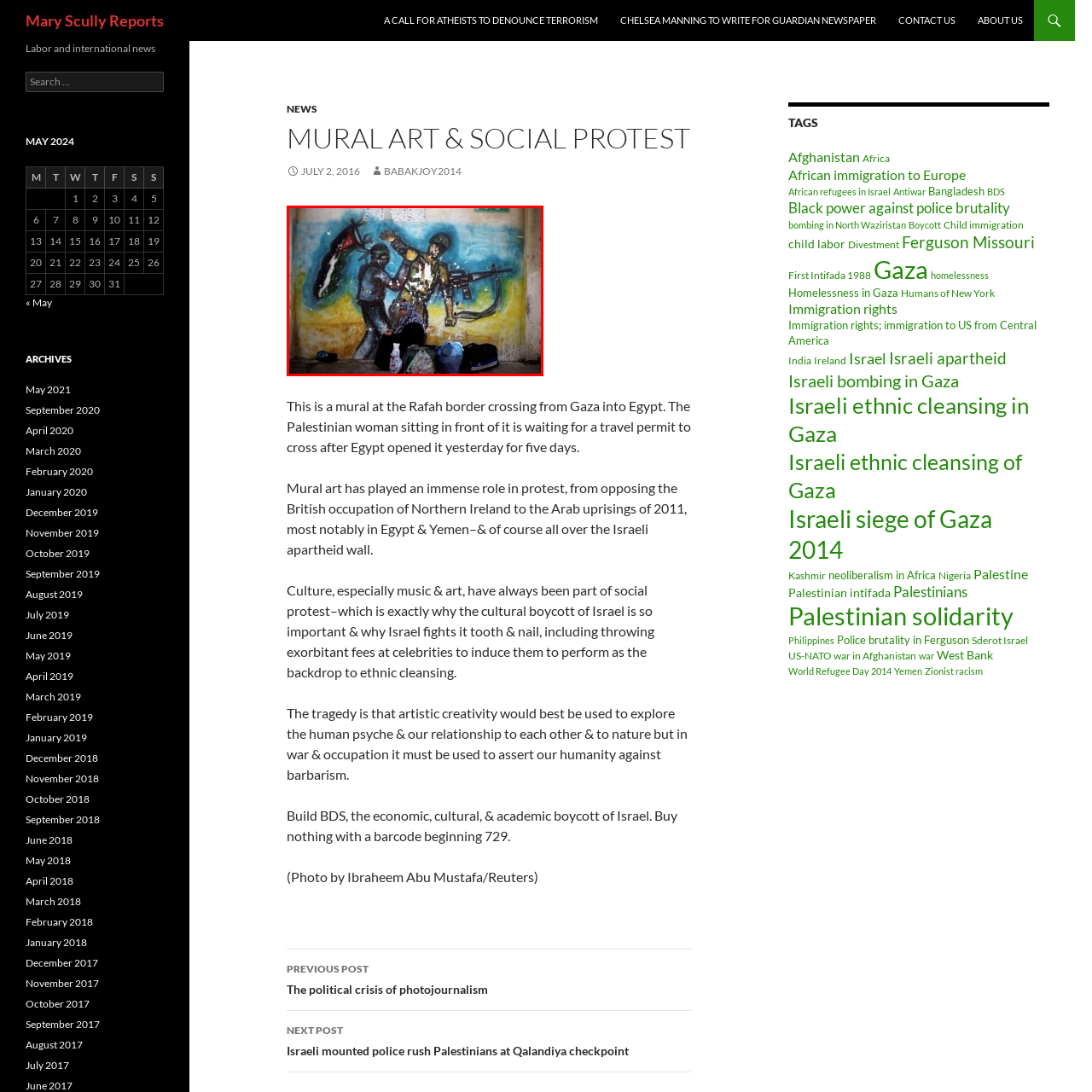Elaborate on the scene depicted inside the red bounding box.

The image captures a poignant mural located at the Rafah border crossing from Gaza into Egypt, illustrating the complex interplay of resistance and oppression. In the foreground, a Palestinian woman sits beside her belongings, waiting for a travel permit to cross. Behind her, the vivid mural depicts a scene of confrontation: a masked figure raising a Palestinian flag and engaging with an armed soldier. This powerful artwork symbolizes the struggle and resilience of the Palestinian people, emphasizing the significance of mural art in social protest. The mural serves as a stark backdrop to the woman's wait, encapsulating the intersection of daily life and political turmoil at a critical juncture in the region.